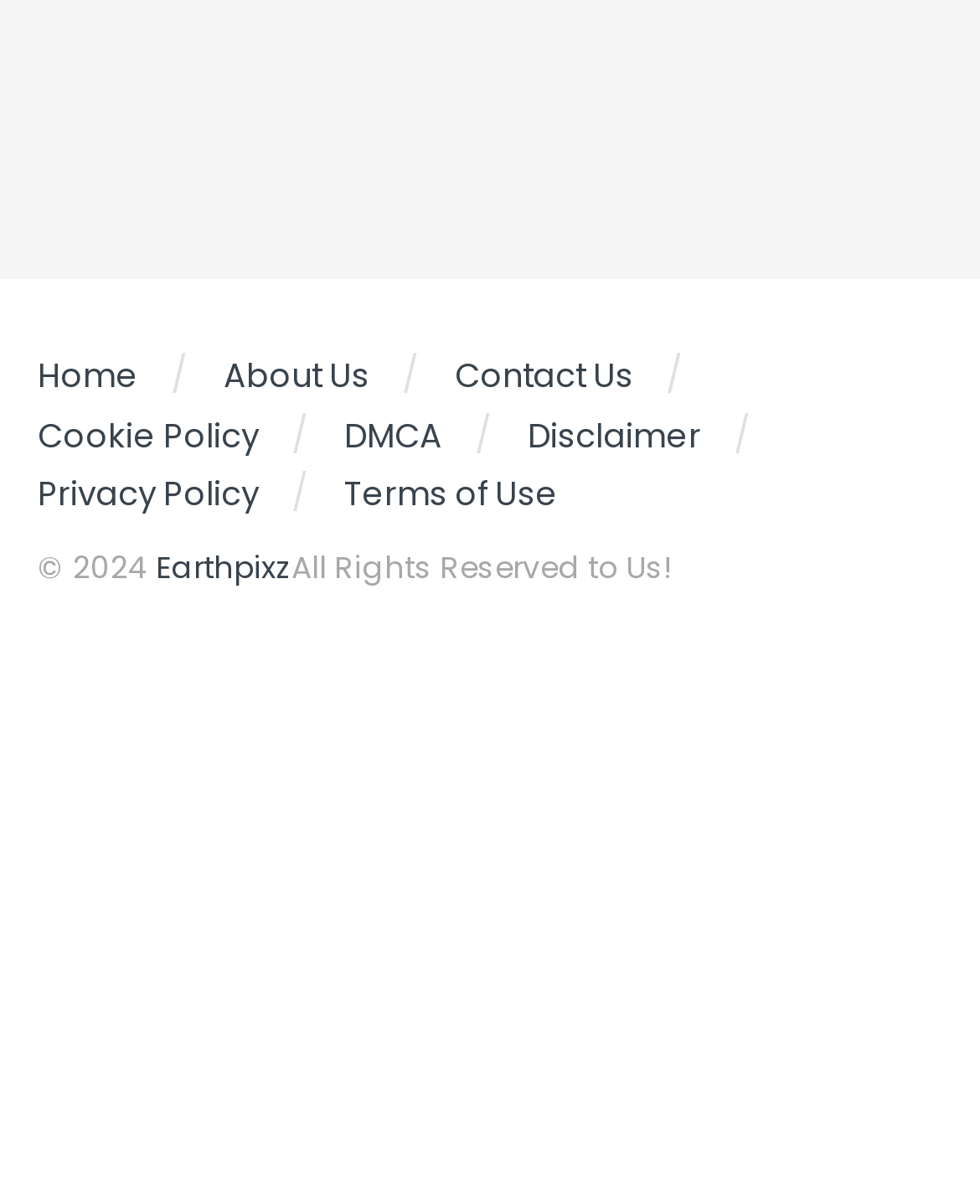Please identify the bounding box coordinates of where to click in order to follow the instruction: "view about us".

[0.228, 0.293, 0.377, 0.332]